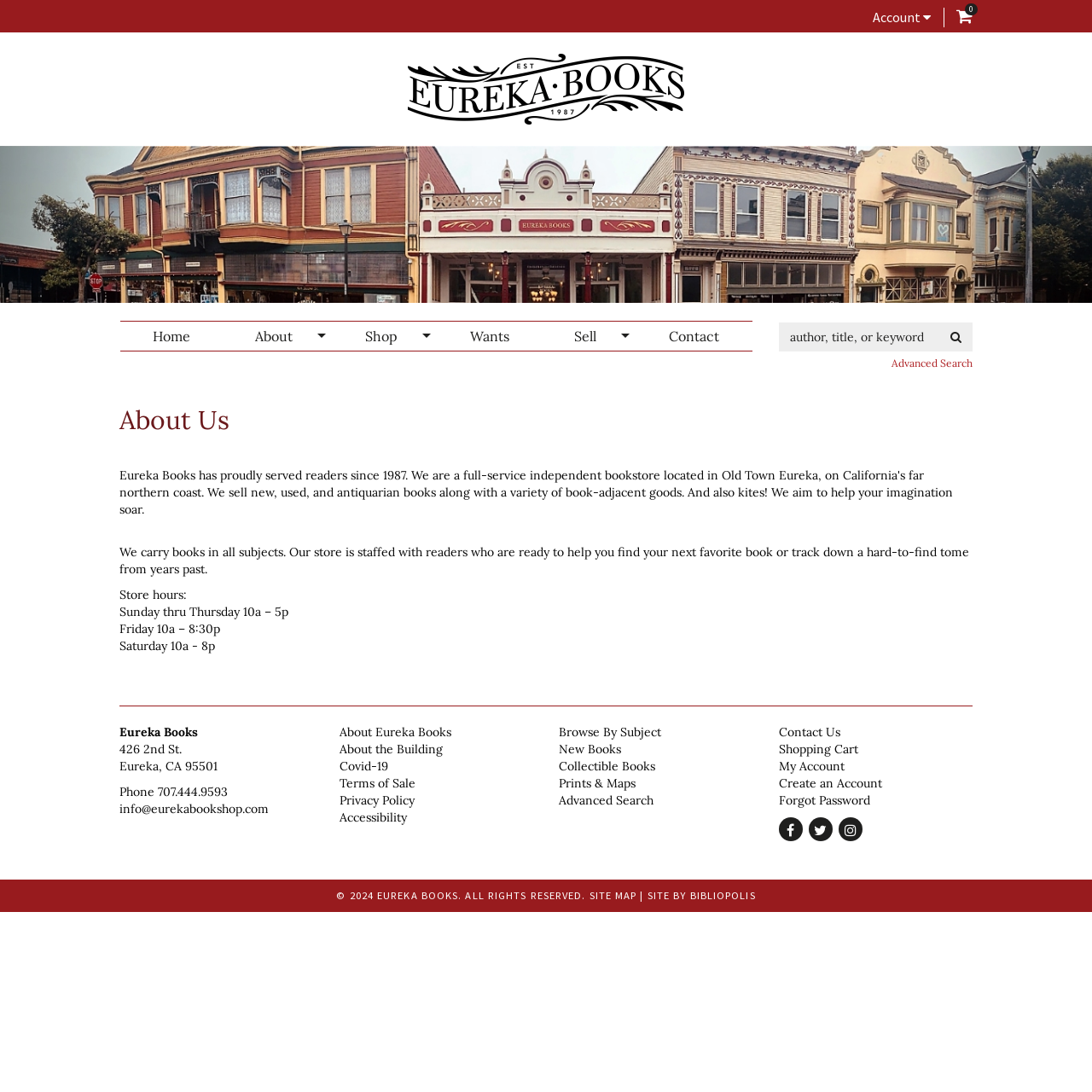Locate the bounding box coordinates of the element's region that should be clicked to carry out the following instruction: "Contact the store". The coordinates need to be four float numbers between 0 and 1, i.e., [left, top, right, bottom].

[0.583, 0.295, 0.689, 0.321]